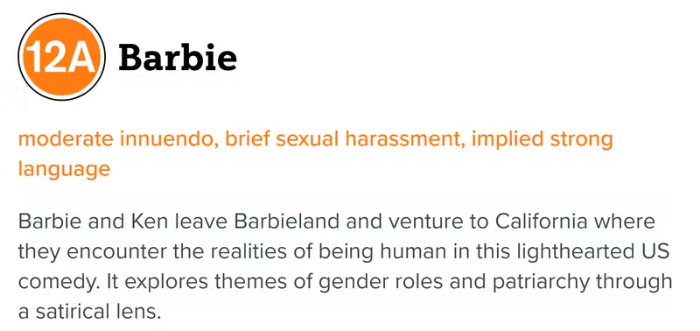Please provide a one-word or phrase answer to the question: 
What type of language is implied in the film 'Barbie'?

Strong language